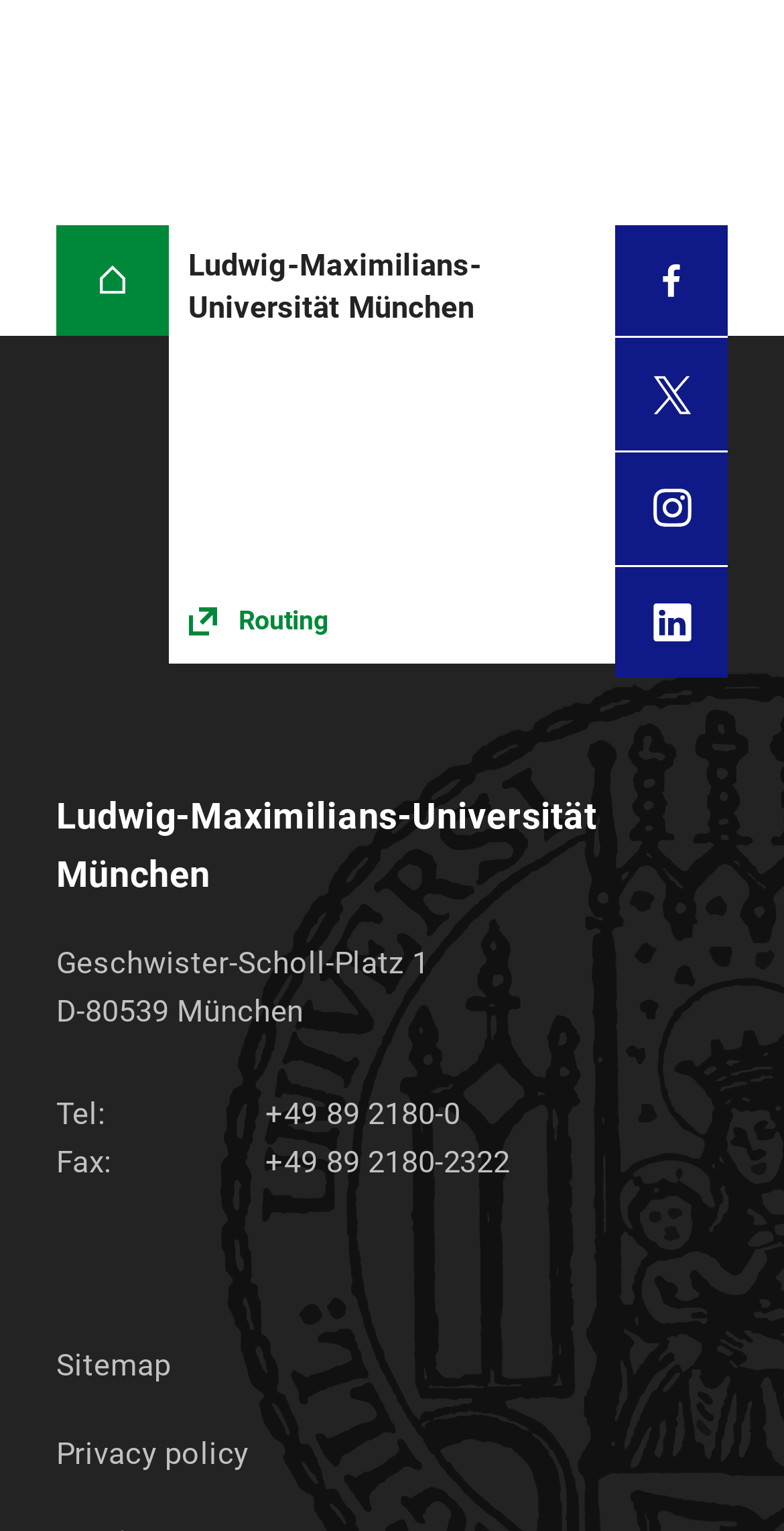What is the university's name?
Give a single word or phrase answer based on the content of the image.

Ludwig-Maximilians-Universität München